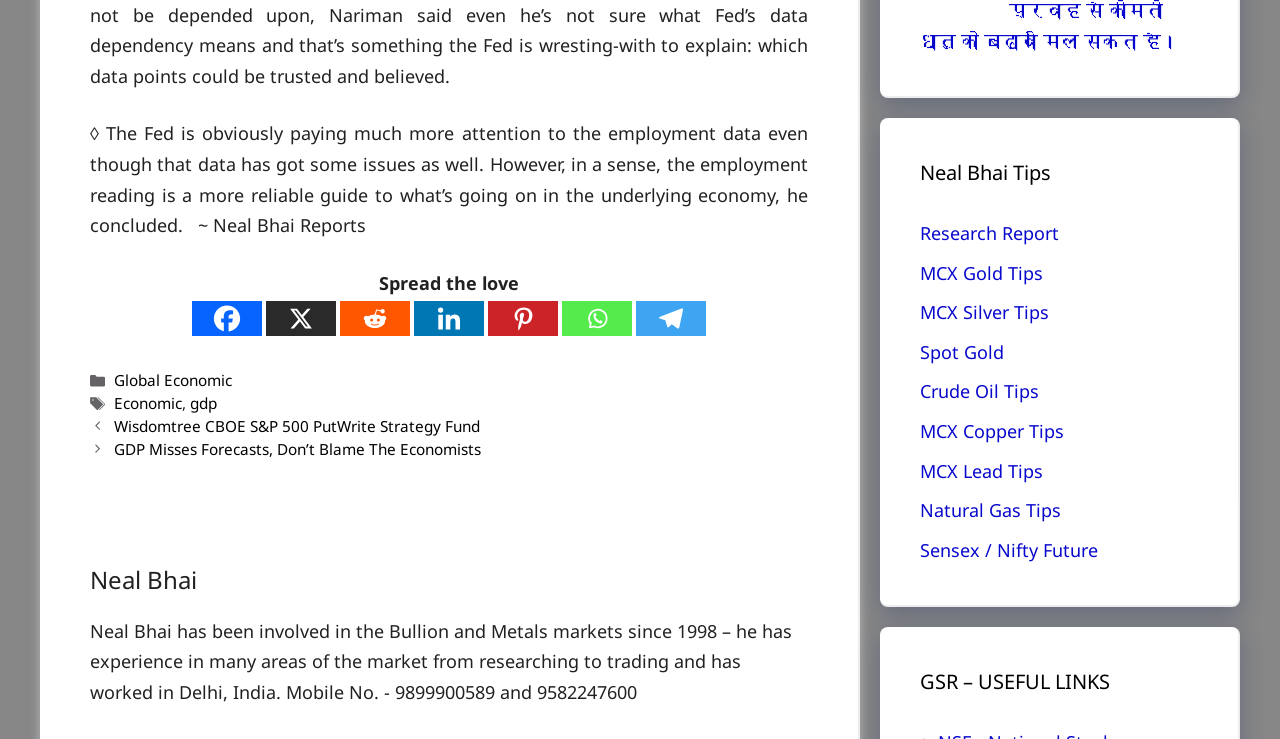Determine the bounding box coordinates for the clickable element required to fulfill the instruction: "View Neal Bhai Tips". Provide the coordinates as four float numbers between 0 and 1, i.e., [left, top, right, bottom].

[0.719, 0.214, 0.936, 0.255]